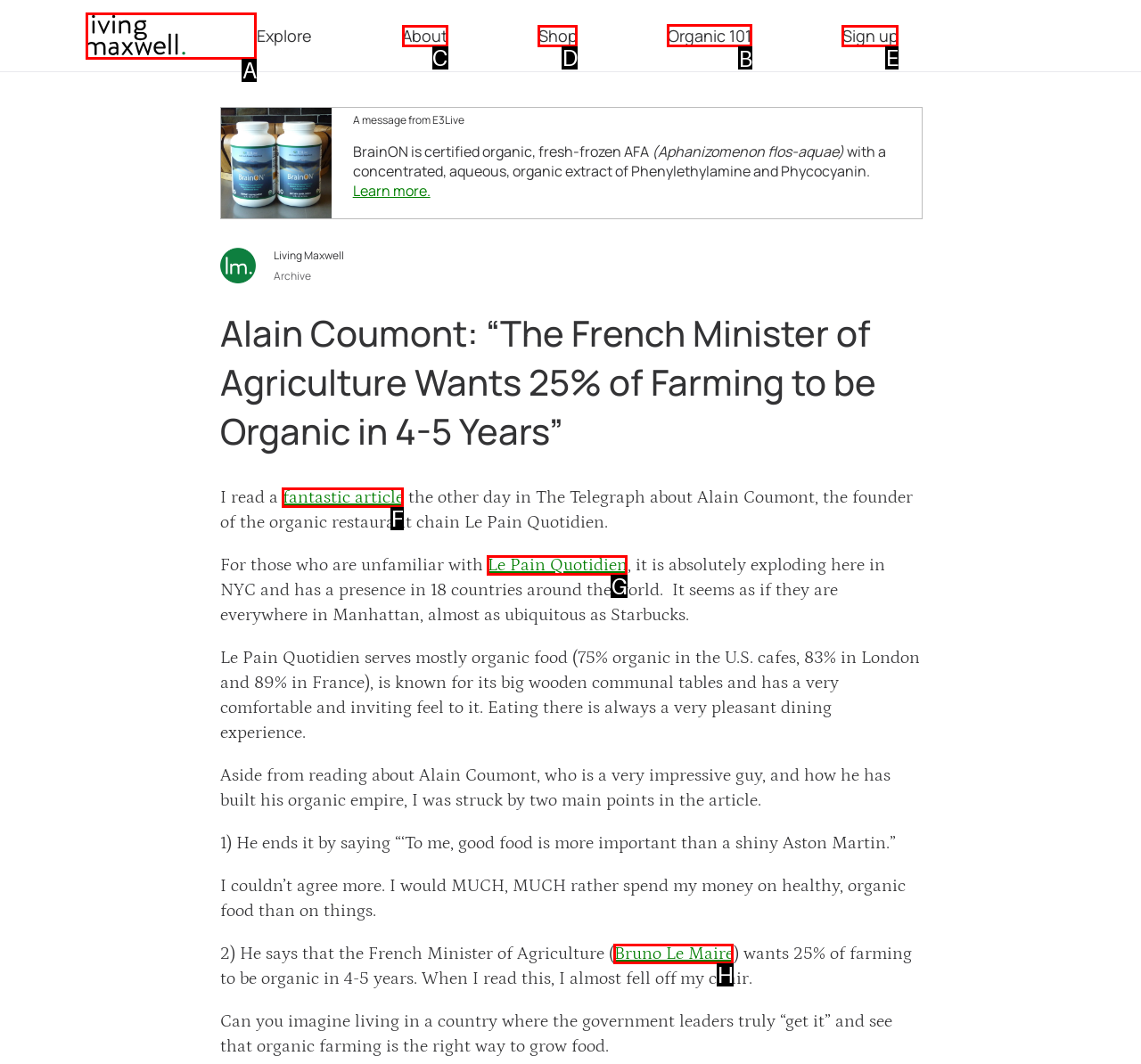Determine which HTML element should be clicked for this task: Check out the Organic 101 page
Provide the option's letter from the available choices.

B